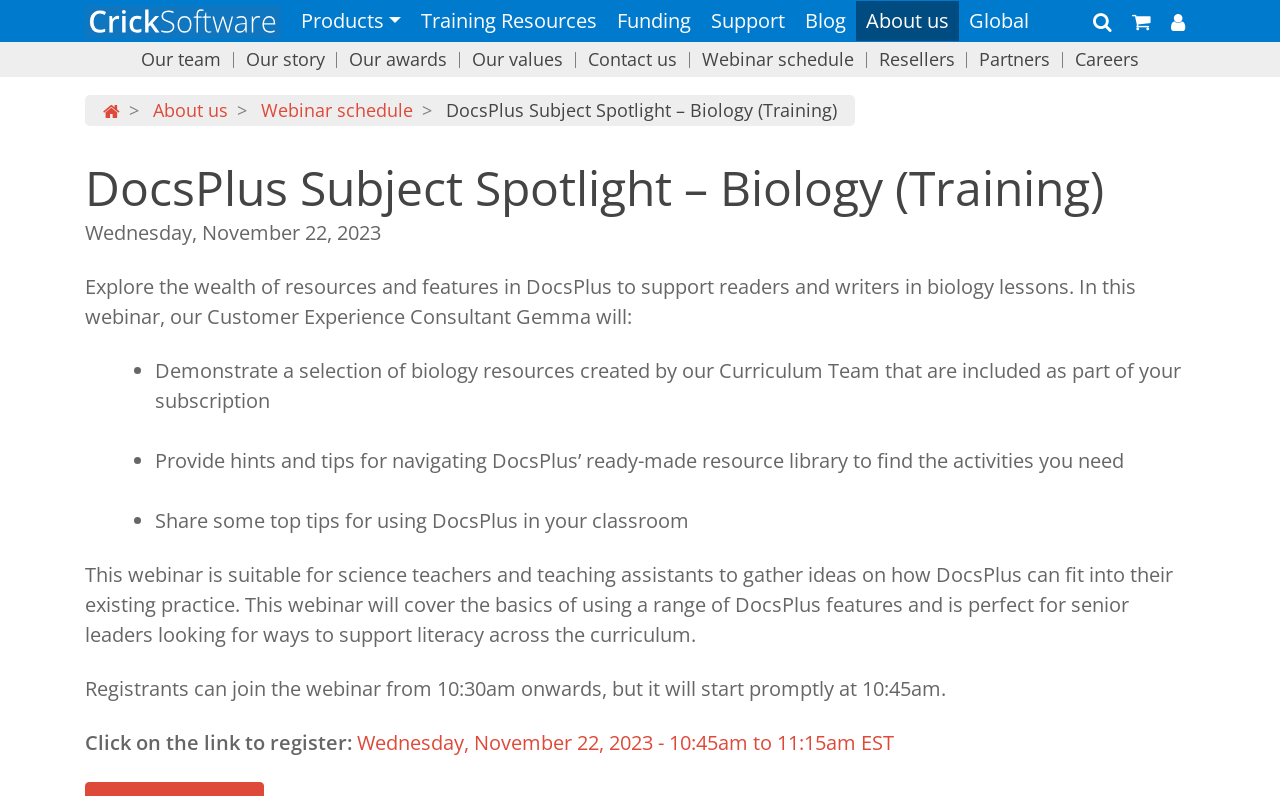Can you specify the bounding box coordinates of the area that needs to be clicked to fulfill the following instruction: "Learn more about Our team"?

[0.11, 0.059, 0.172, 0.089]